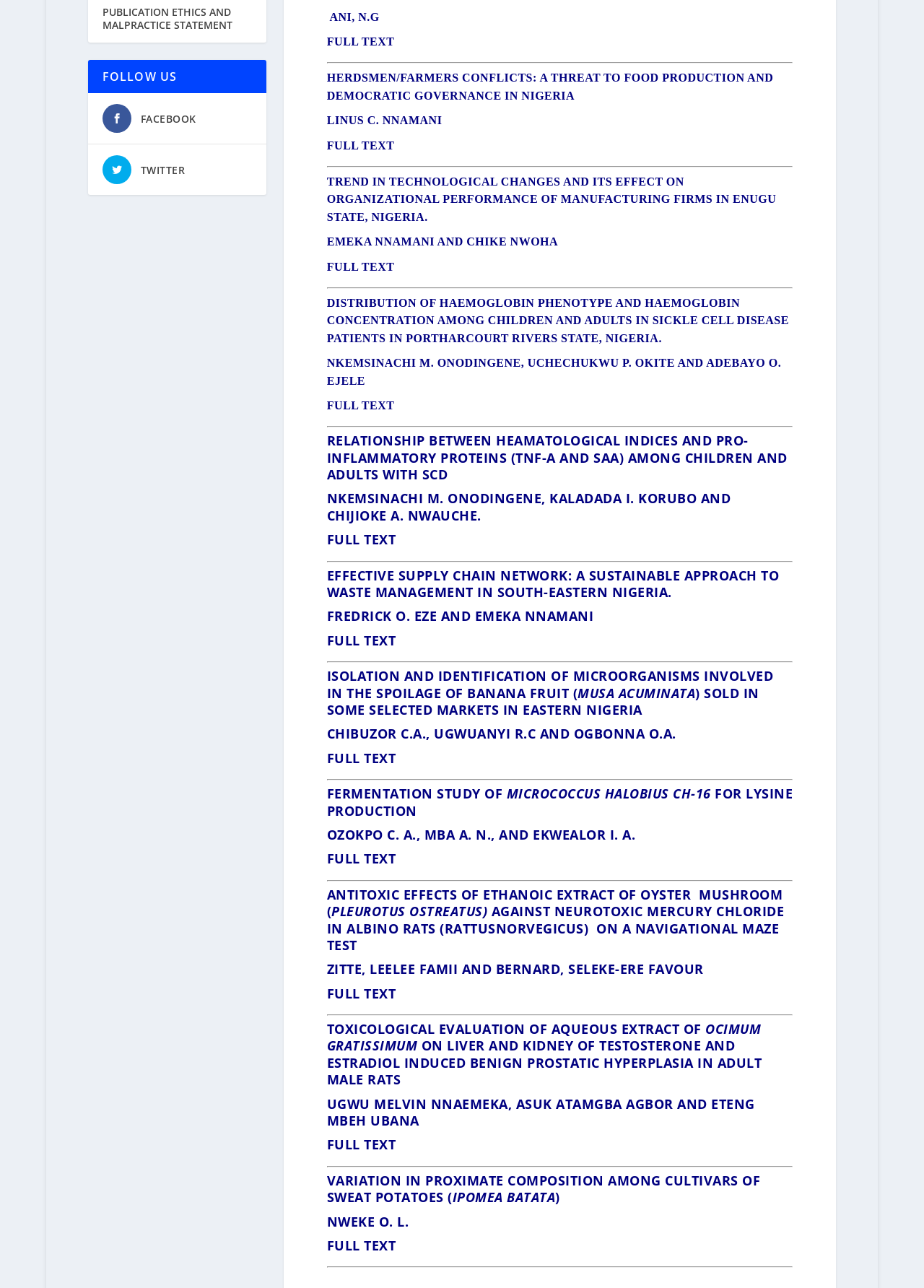Using the description "parent_node: FACEBOOK", locate and provide the bounding box of the UI element.

[0.111, 0.081, 0.142, 0.103]